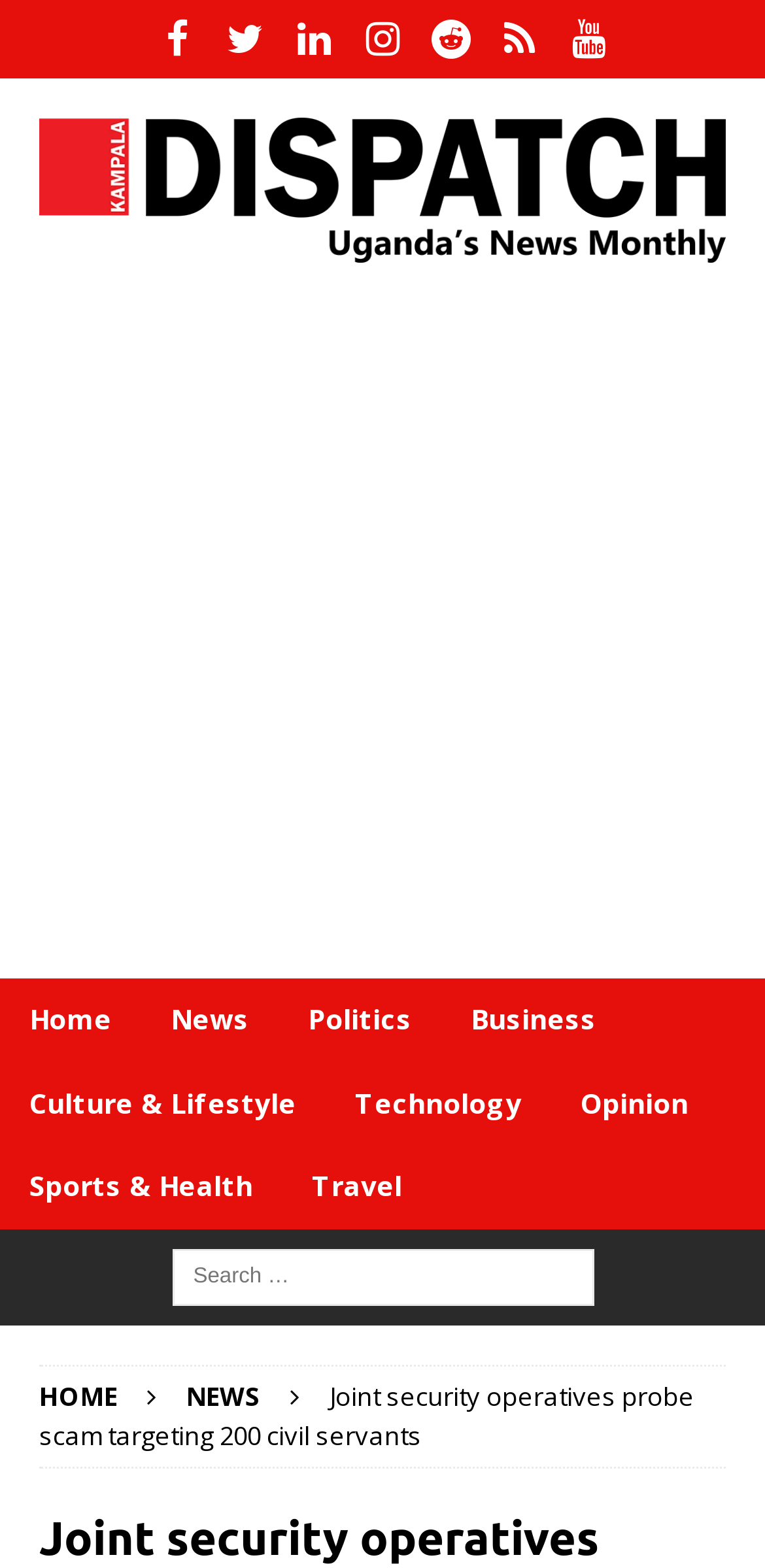What social media platforms are available?
Analyze the screenshot and provide a detailed answer to the question.

I found the social media links at the top of the webpage, which include Facebook, Twitter, LinkedIn, Instagram, Reddit, and Youtube.